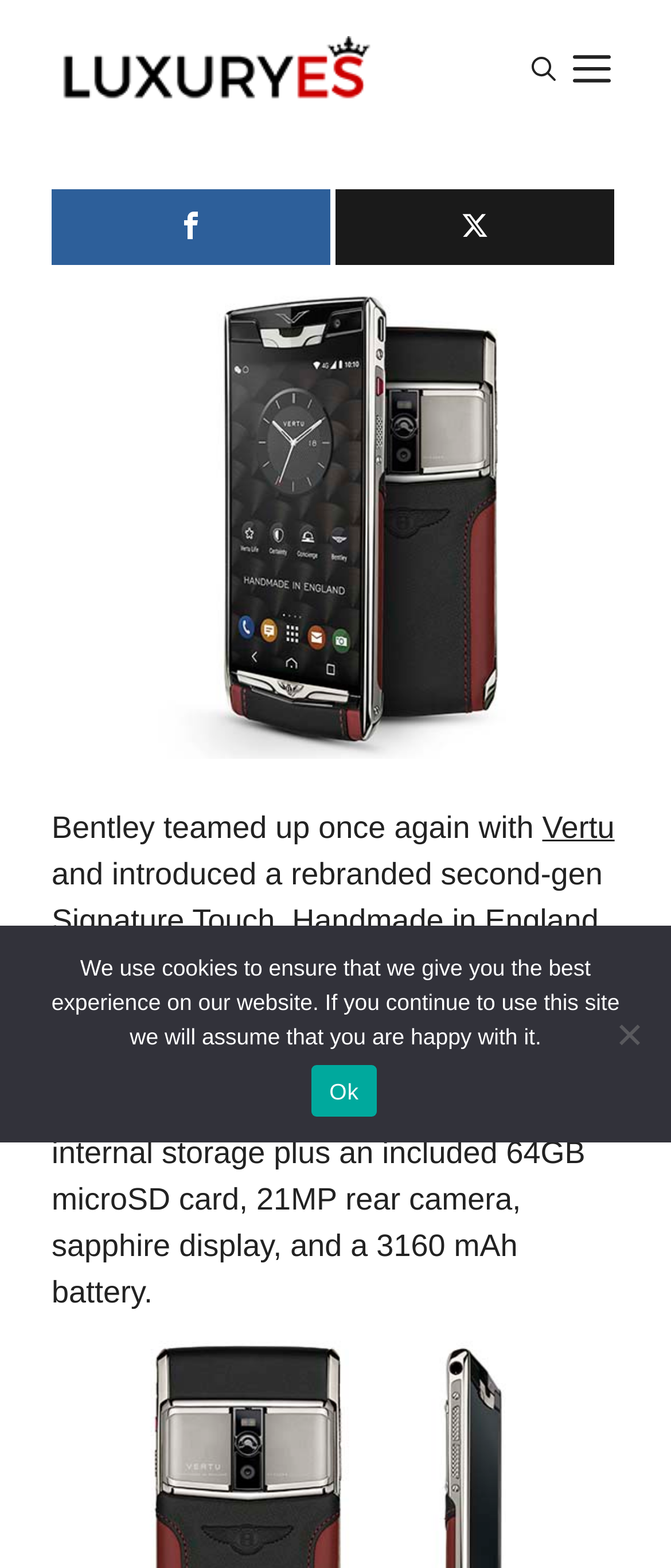Show me the bounding box coordinates of the clickable region to achieve the task as per the instruction: "Click the Luxuryes logo".

[0.077, 0.023, 0.564, 0.065]